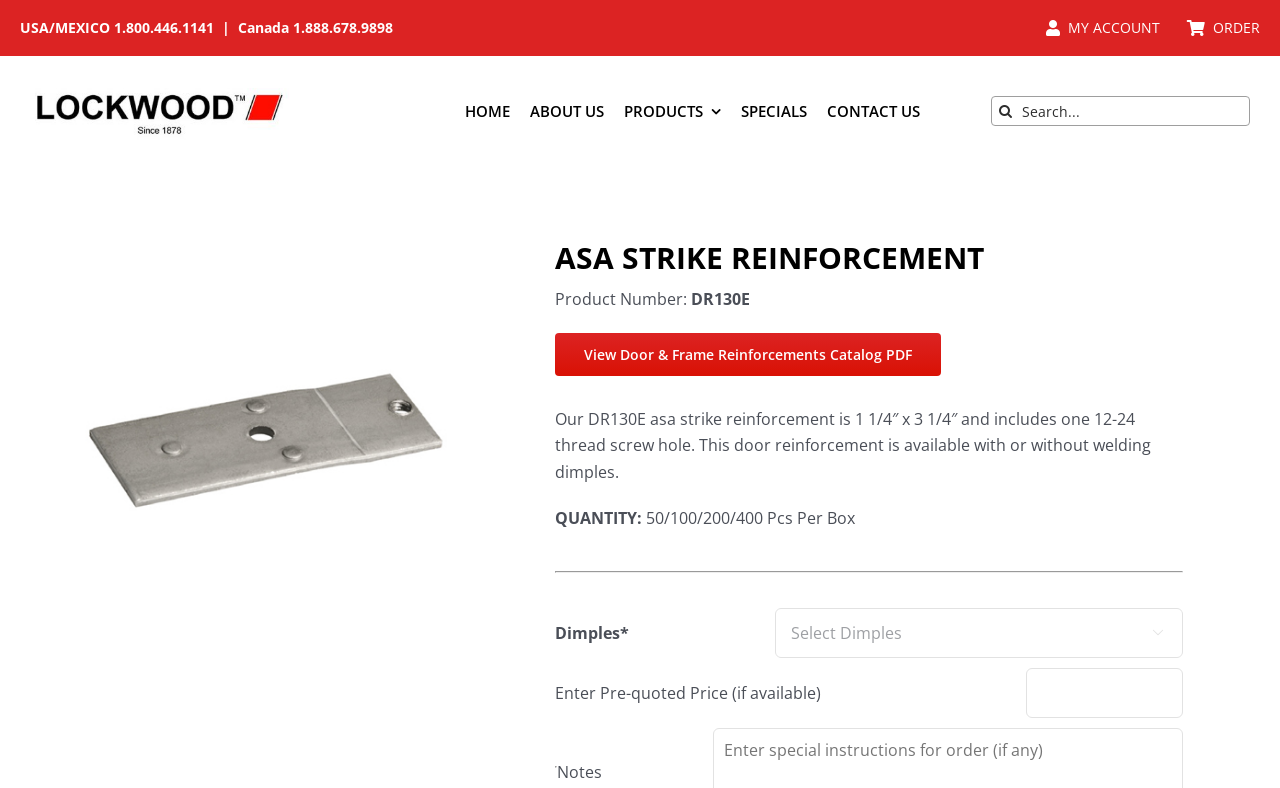Identify the bounding box coordinates for the element you need to click to achieve the following task: "Select quantity". Provide the bounding box coordinates as four float numbers between 0 and 1, in the form [left, top, right, bottom].

[0.605, 0.772, 0.924, 0.835]